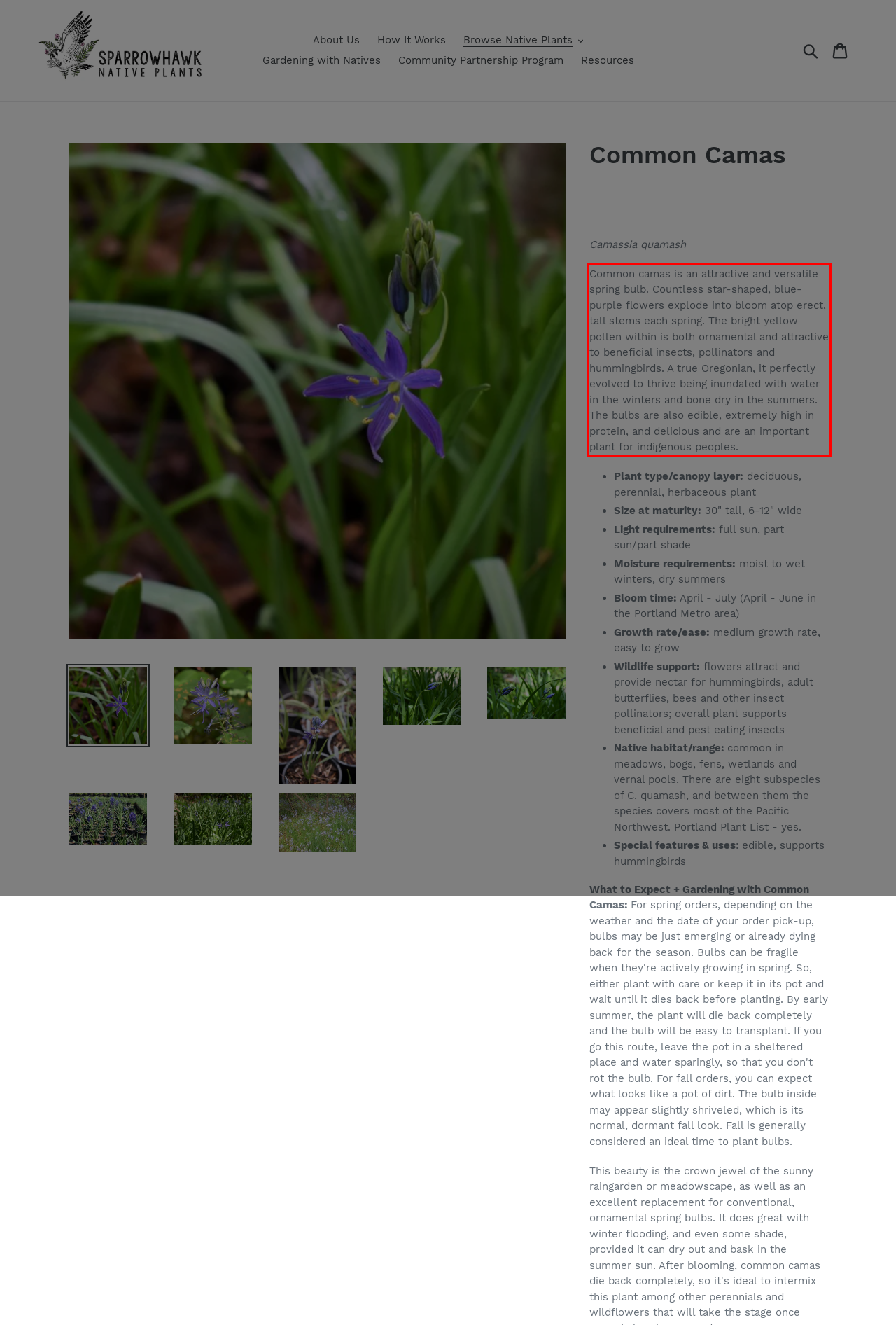Given a screenshot of a webpage with a red bounding box, please identify and retrieve the text inside the red rectangle.

Common camas is an attractive and versatile spring bulb. Countless star-shaped, blue-purple flowers explode into bloom atop erect, tall stems each spring. The bright yellow pollen within is both ornamental and attractive to beneficial insects, pollinators and hummingbirds. A true Oregonian, it perfectly evolved to thrive being inundated with water in the winters and bone dry in the summers. The bulbs are also edible, extremely high in protein, and delicious and are an important plant for indigenous peoples.